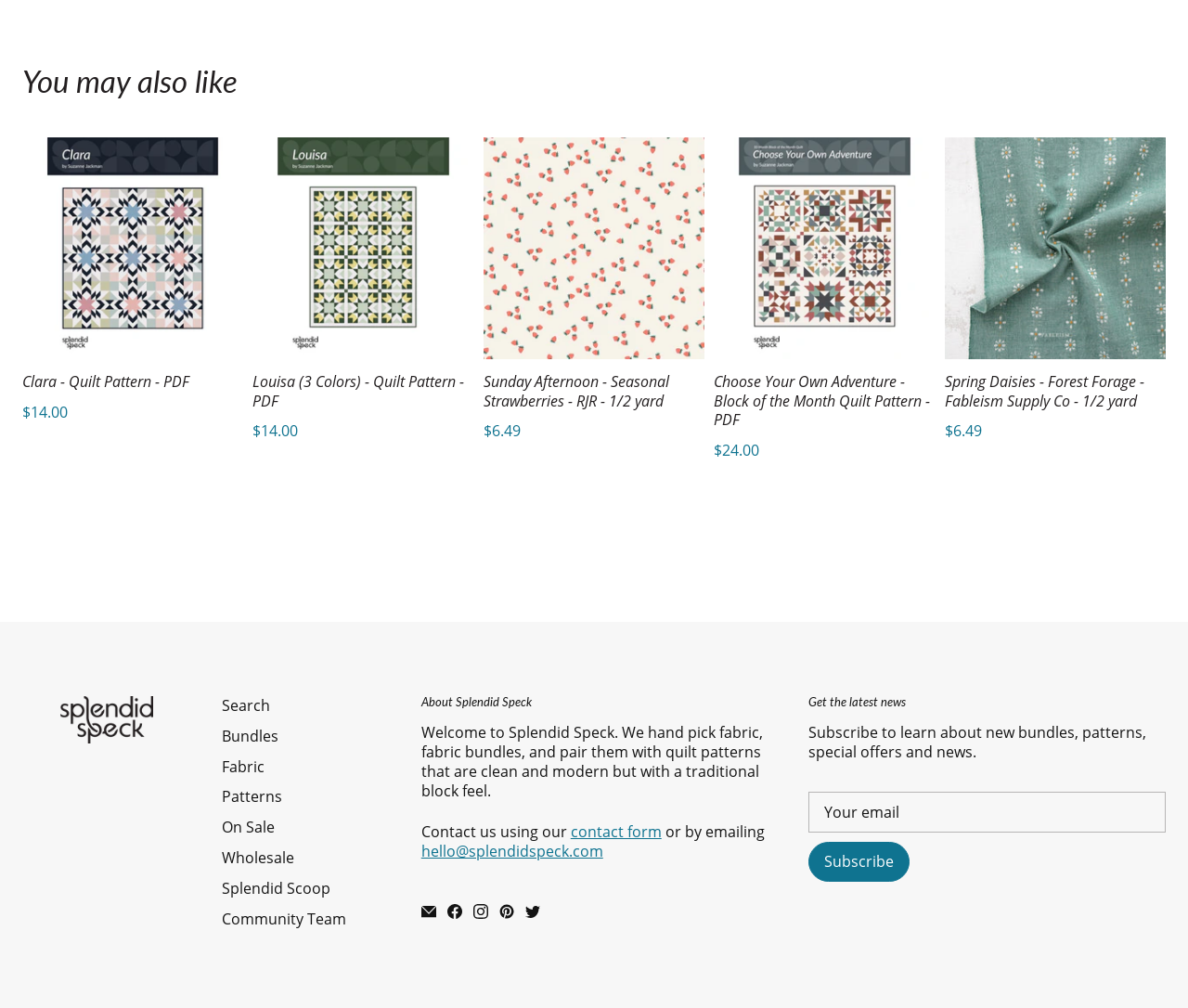Predict the bounding box coordinates of the area that should be clicked to accomplish the following instruction: "View the 'About Splendid Speck' page". The bounding box coordinates should consist of four float numbers between 0 and 1, i.e., [left, top, right, bottom].

[0.354, 0.691, 0.655, 0.703]